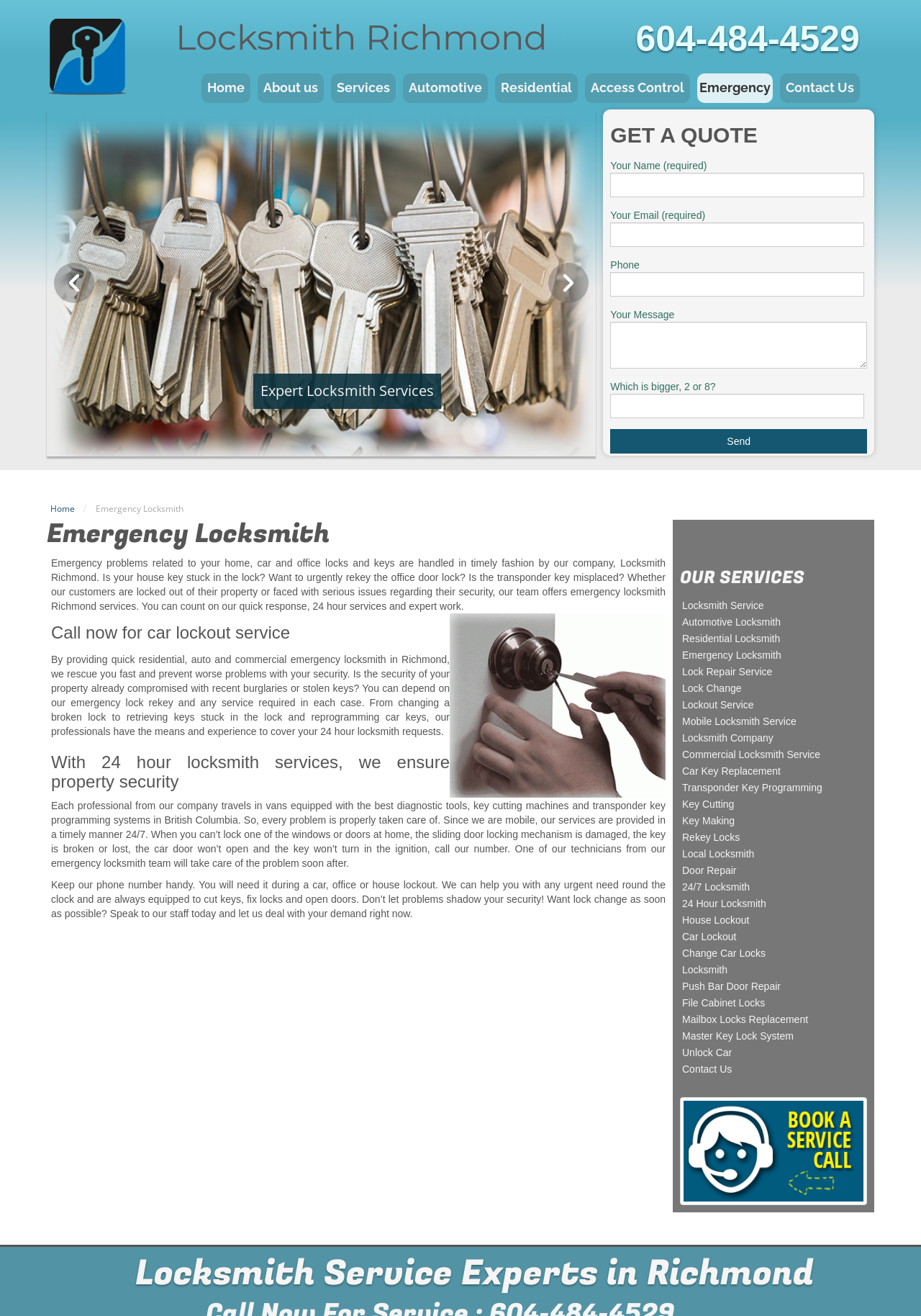Please determine the bounding box coordinates of the area that needs to be clicked to complete this task: 'Click on the 'Home' link'. The coordinates must be four float numbers between 0 and 1, formatted as [left, top, right, bottom].

[0.219, 0.056, 0.272, 0.078]